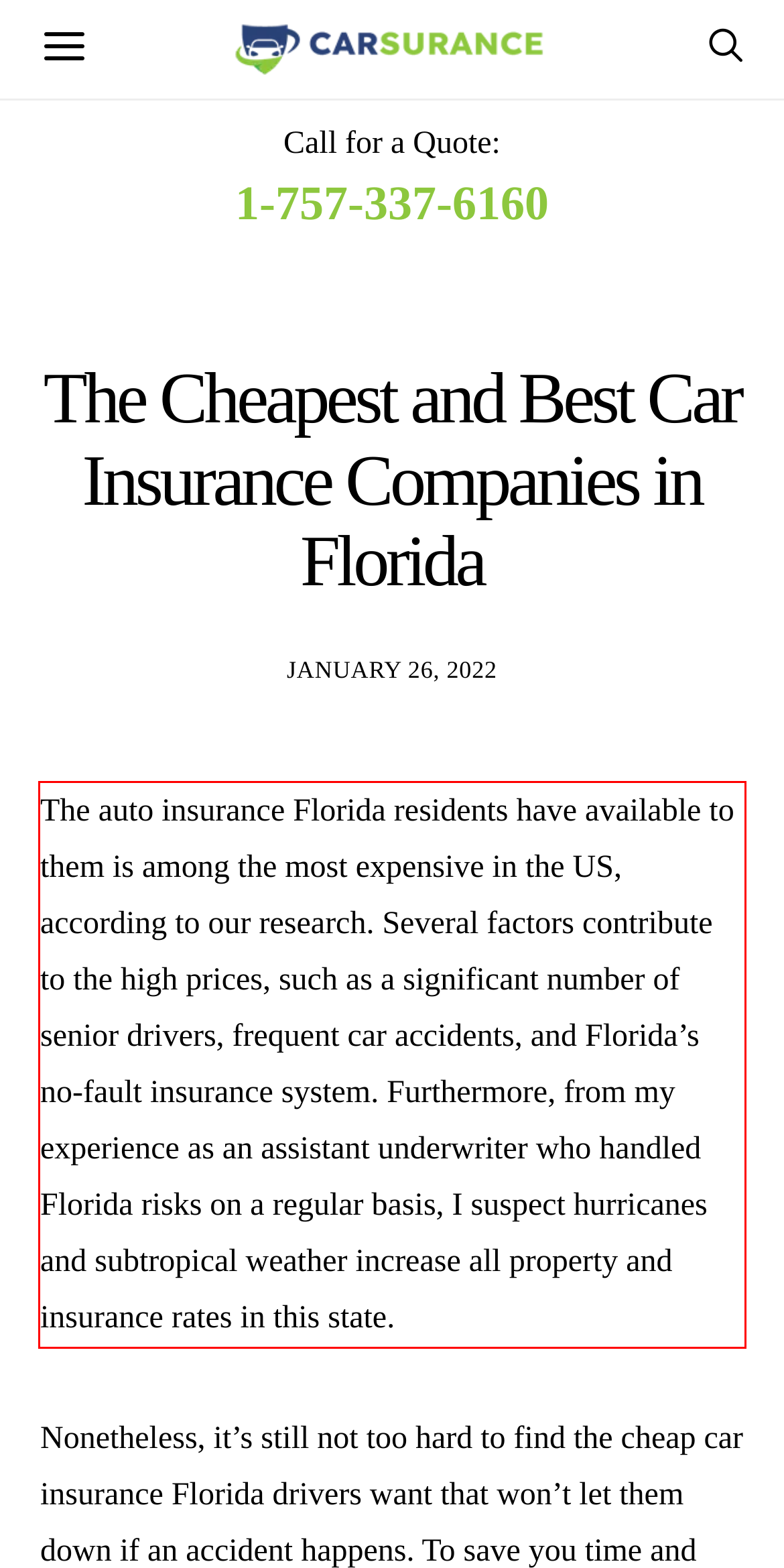You are provided with a webpage screenshot that includes a red rectangle bounding box. Extract the text content from within the bounding box using OCR.

The auto insurance Florida residents have available to them is among the most expensive in the US, according to our research. Several factors contribute to the high prices, such as a significant number of senior drivers, frequent car accidents, and Florida’s no-fault insurance system. Furthermore, from my experience as an assistant underwriter who handled Florida risks on a regular basis, I suspect hurricanes and subtropical weather increase all property and insurance rates in this state.